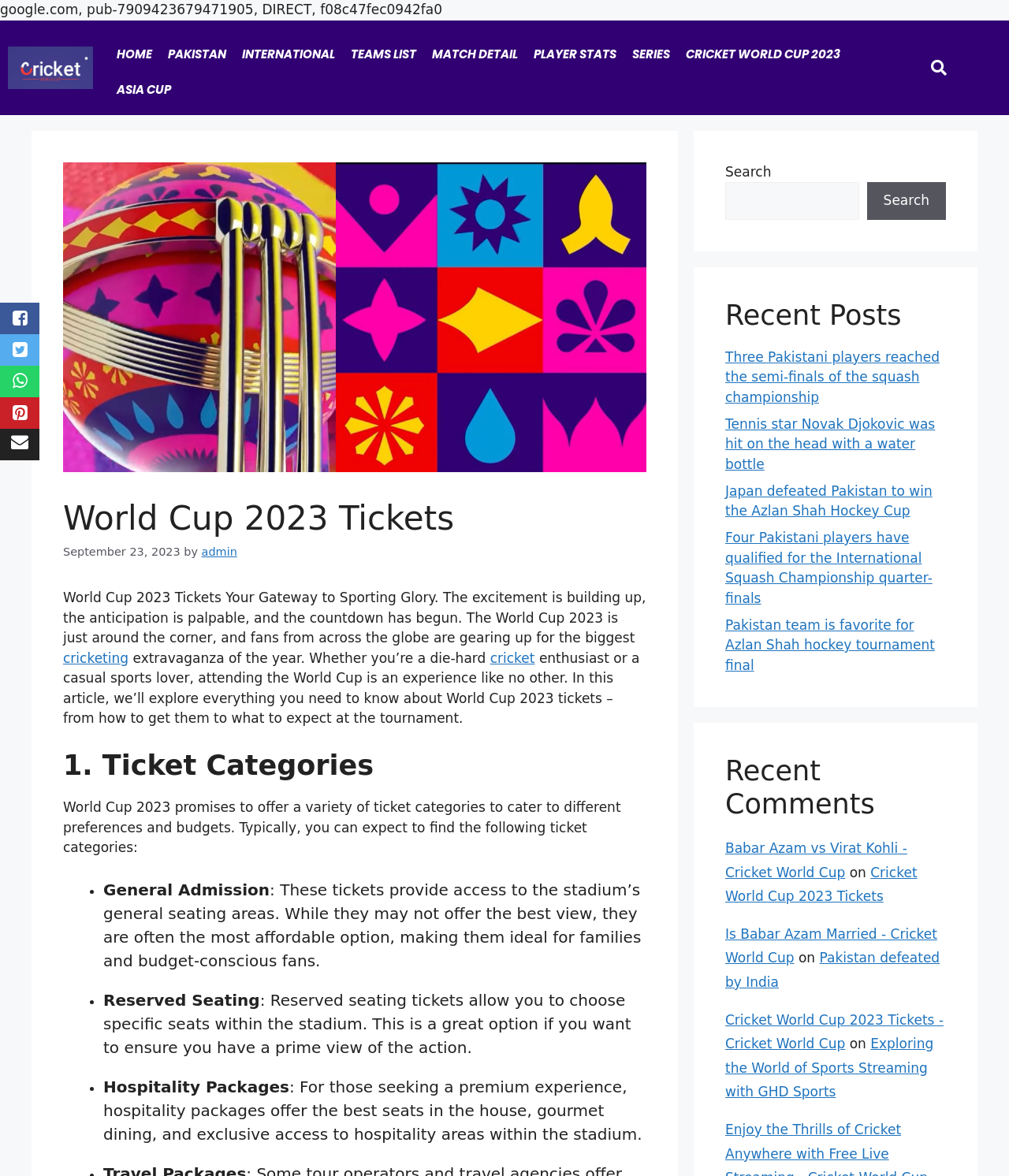Please analyze the image and provide a thorough answer to the question:
What is the purpose of the search box?

The search box is located at the top right corner of the webpage and has a placeholder text 'Search'. This suggests that the search box is intended for users to search for specific content within the website.